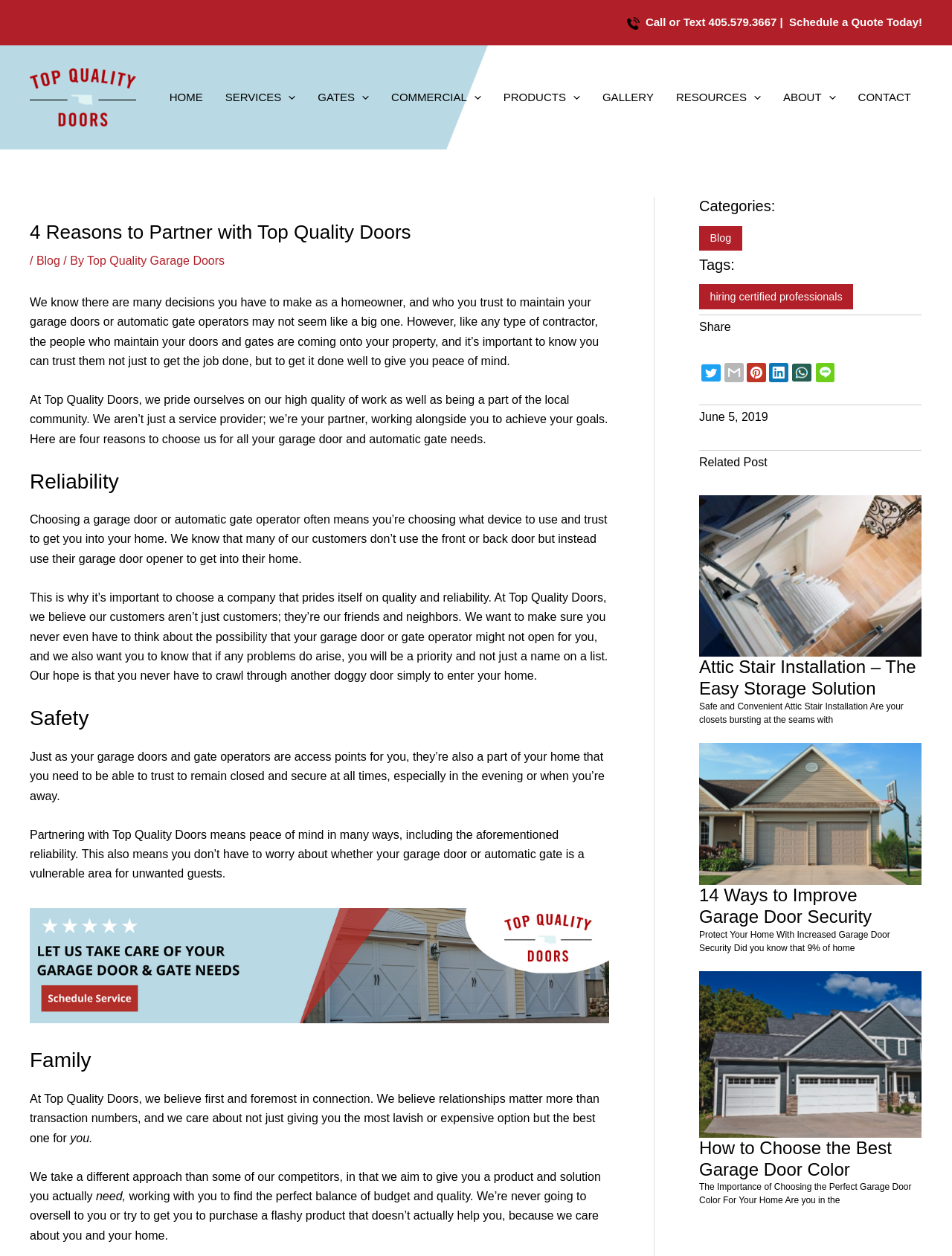What is the topic of the blog post?
Answer the question in a detailed and comprehensive manner.

I found the topic of the blog post by reading the introduction, which talks about why Top Quality Doors is the best choice for garage door and automatic gate needs.